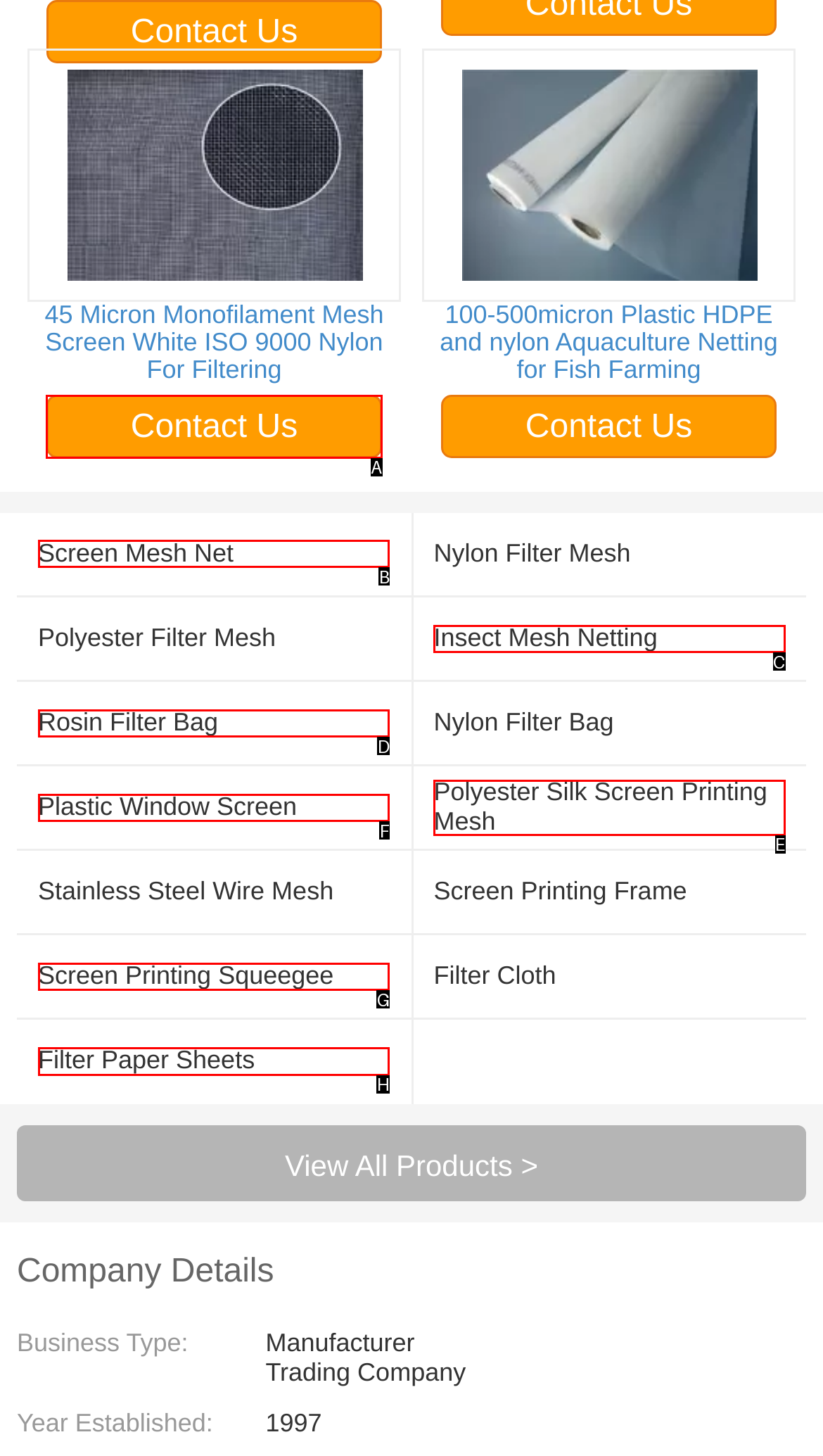From the given choices, identify the element that matches: Screen Printing Squeegee
Answer with the letter of the selected option.

G